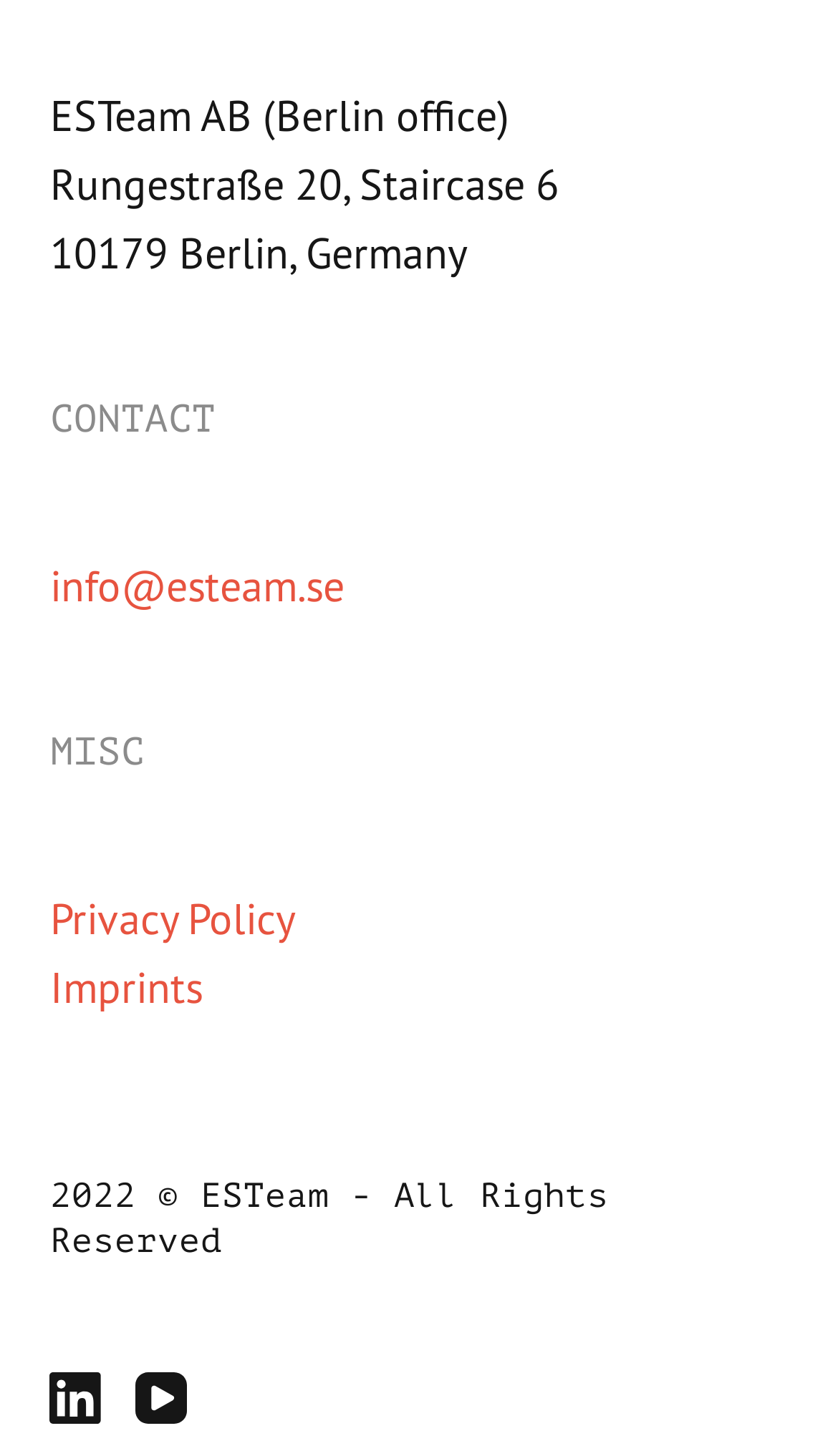Find and provide the bounding box coordinates for the UI element described here: "info@esteam.se". The coordinates should be given as four float numbers between 0 and 1: [left, top, right, bottom].

[0.06, 0.384, 0.411, 0.422]